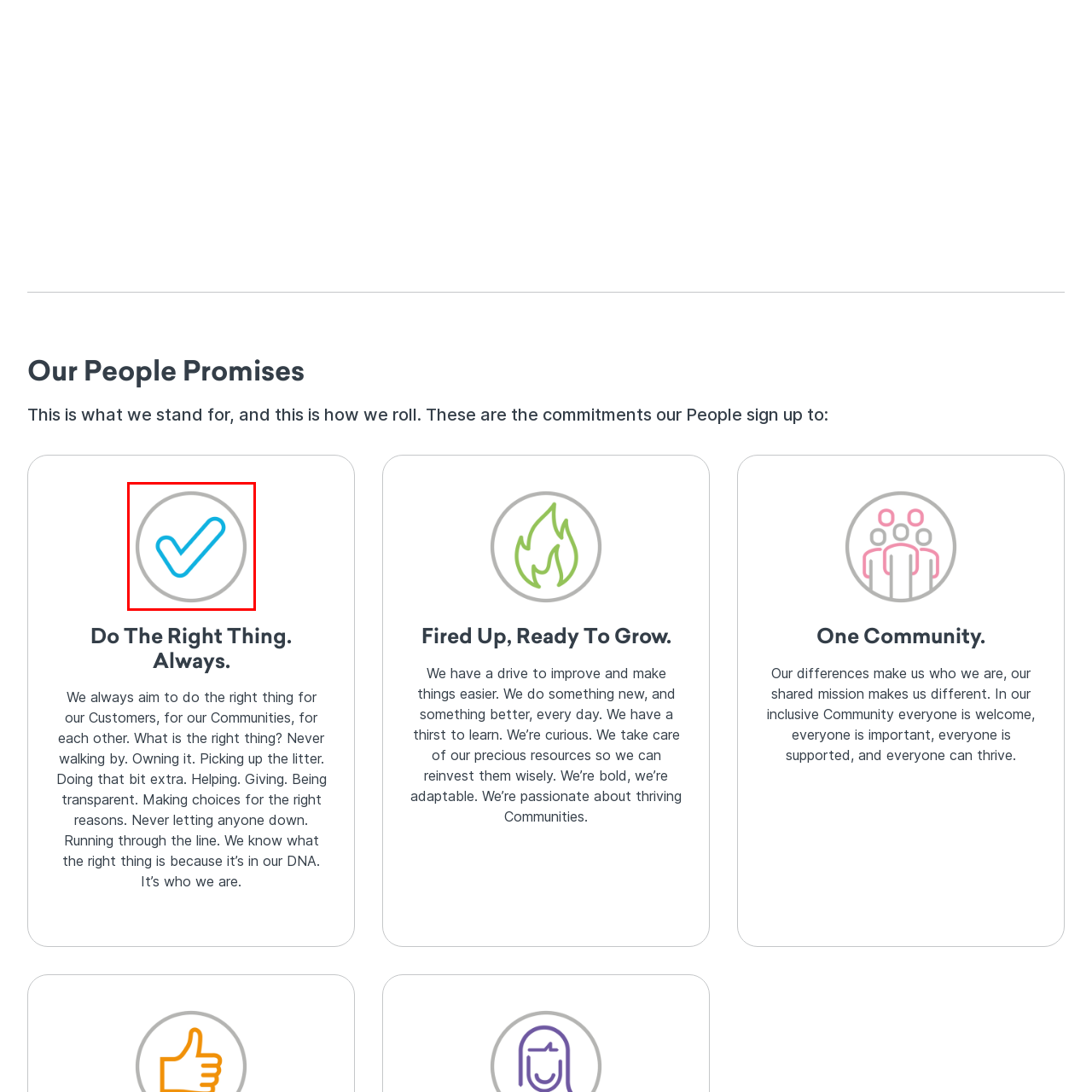Concentrate on the image inside the red border and answer the question in one word or phrase: 
What value does the icon represent?

Integrity and accountability